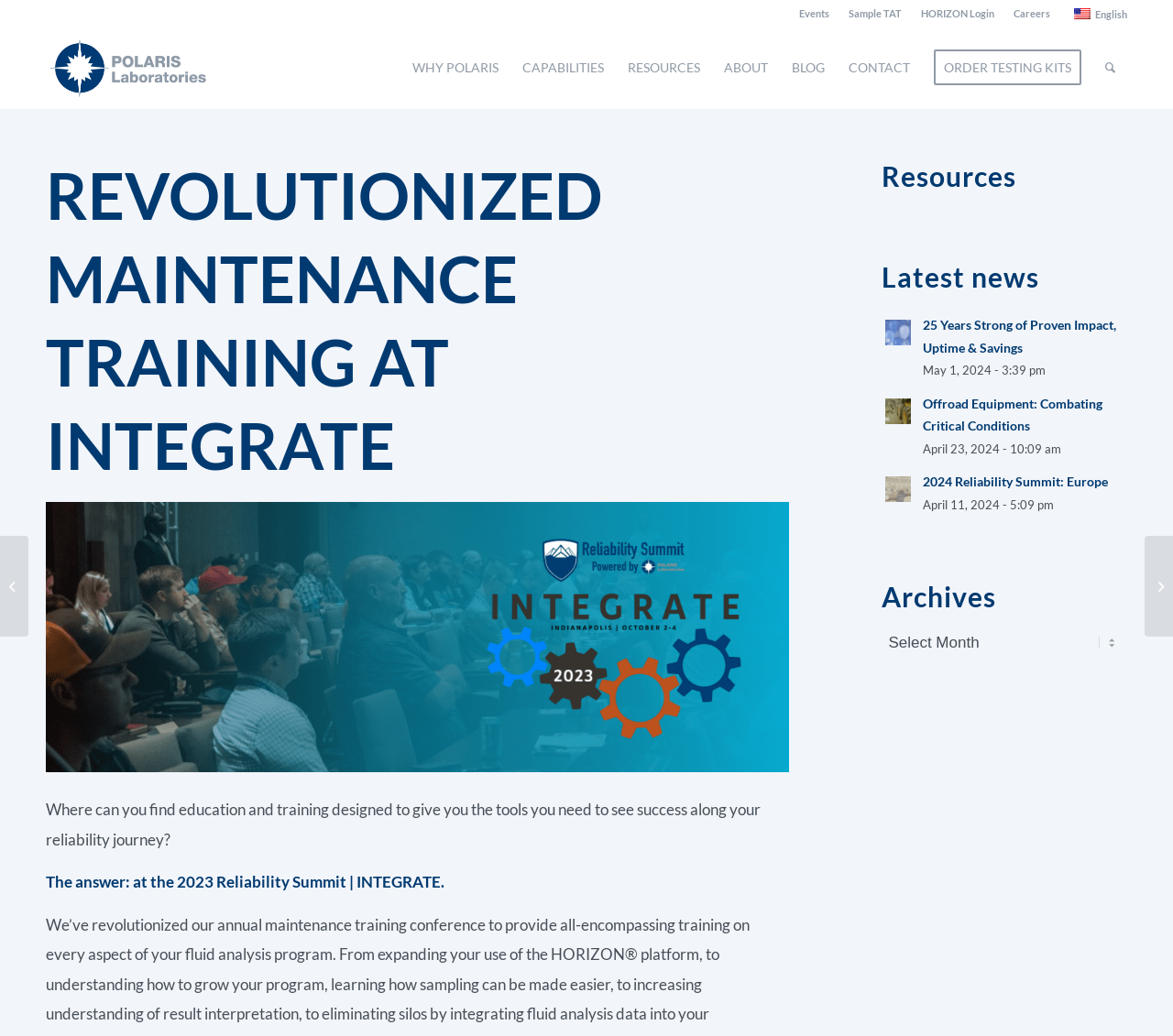What is the language of the webpage?
Answer with a single word or phrase, using the screenshot for reference.

English